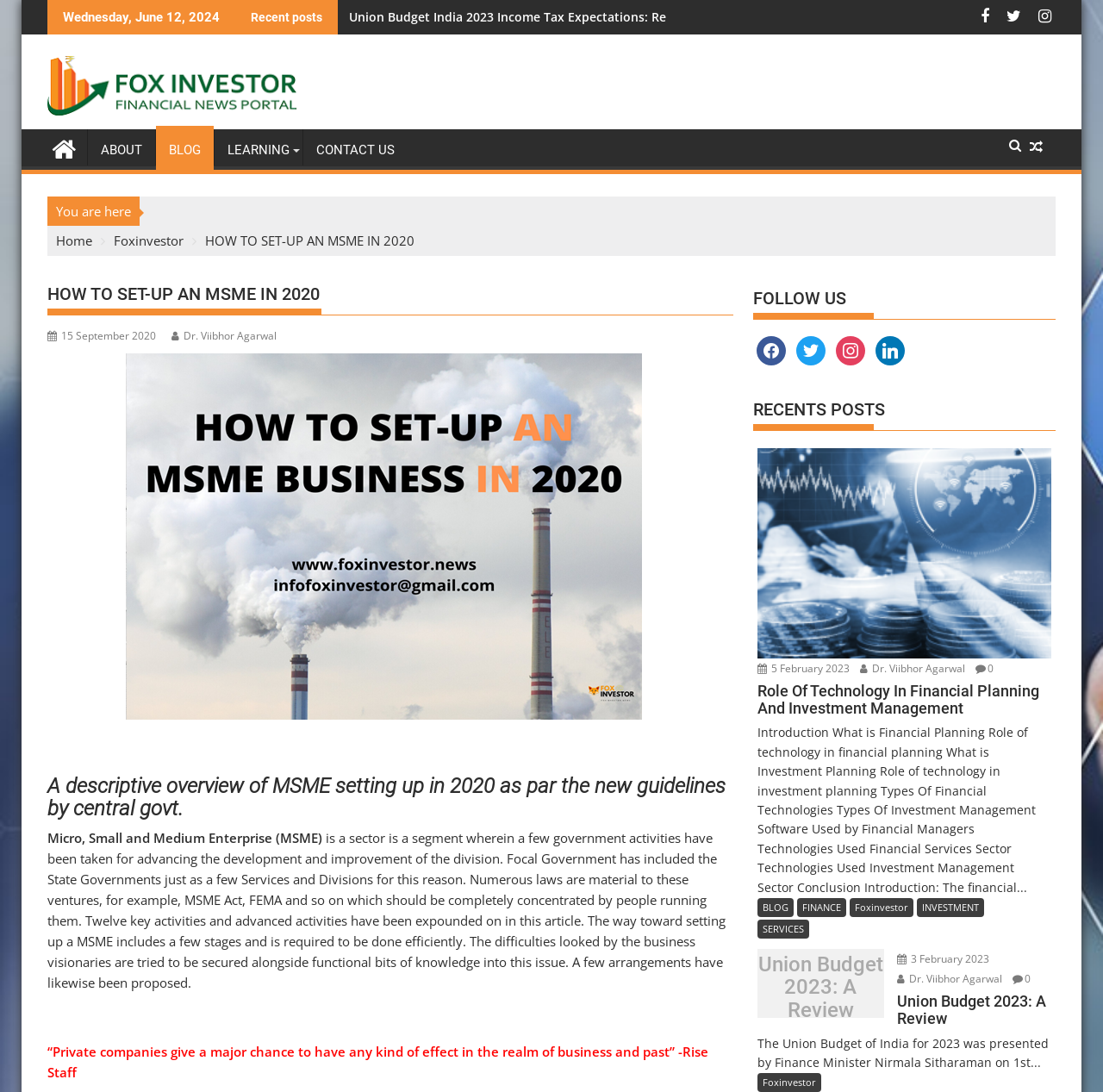Could you locate the bounding box coordinates for the section that should be clicked to accomplish this task: "Read the recent post 'Role Of Technology In Financial Planning And Investment Management'".

[0.687, 0.625, 0.953, 0.656]